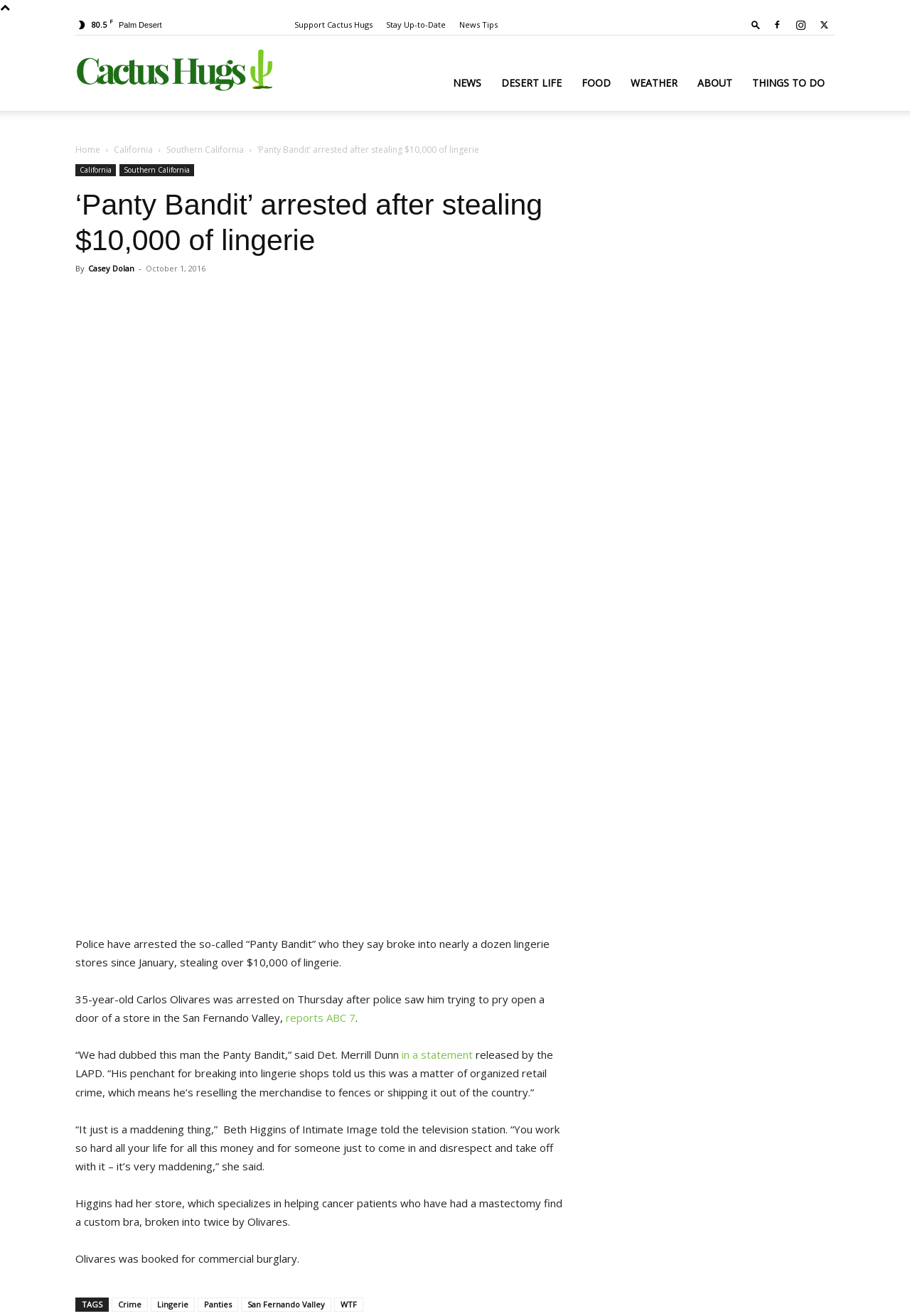Provide a short answer to the following question with just one word or phrase: How much lingerie did the Panty Bandit steal?

over $10,000